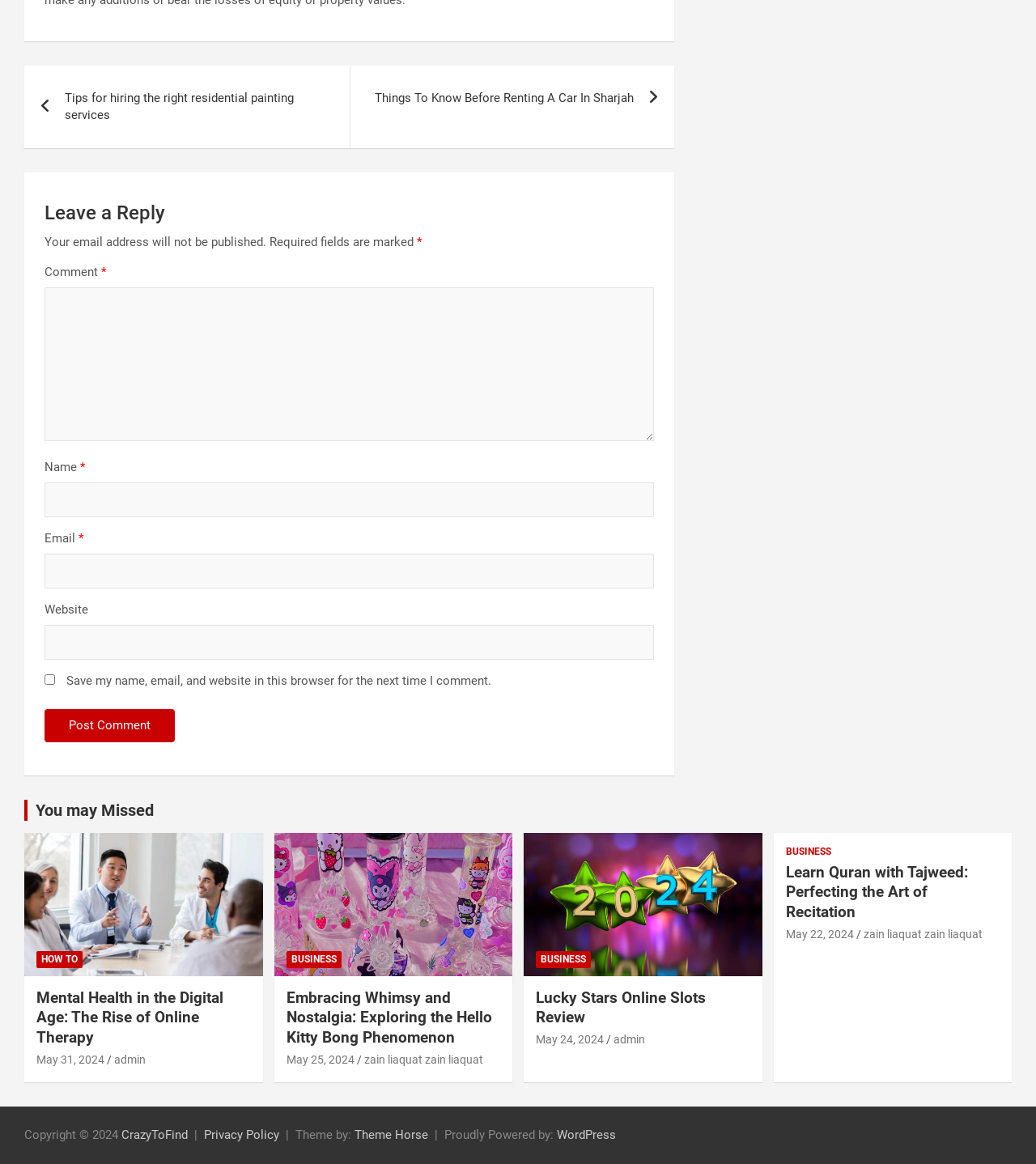Find the bounding box coordinates for the UI element whose description is: "Prerequisites". The coordinates should be four float numbers between 0 and 1, in the format [left, top, right, bottom].

None